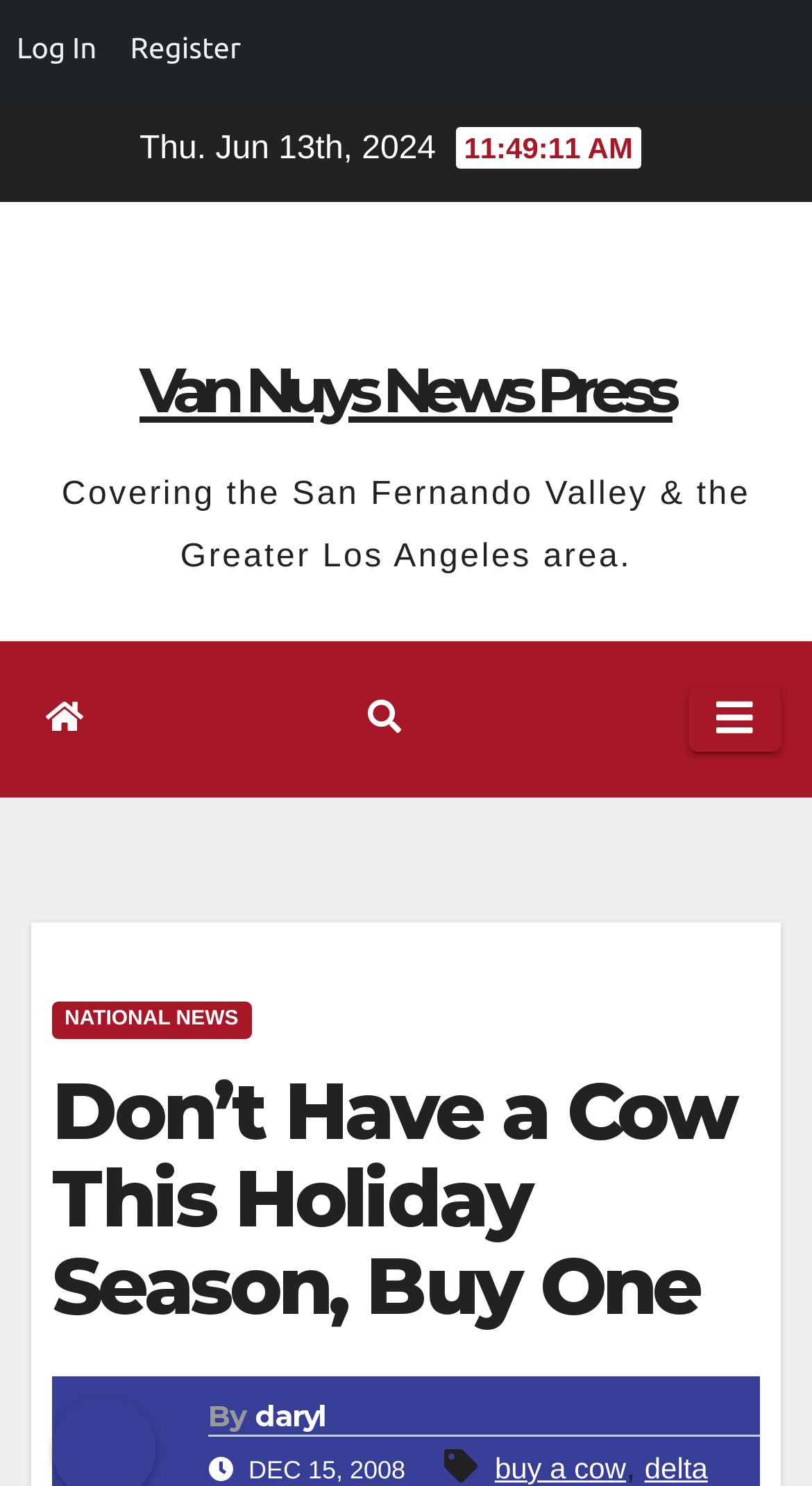Determine the bounding box of the UI element mentioned here: "National News". The coordinates must be in the format [left, top, right, bottom] with values ranging from 0 to 1.

[0.064, 0.674, 0.309, 0.699]